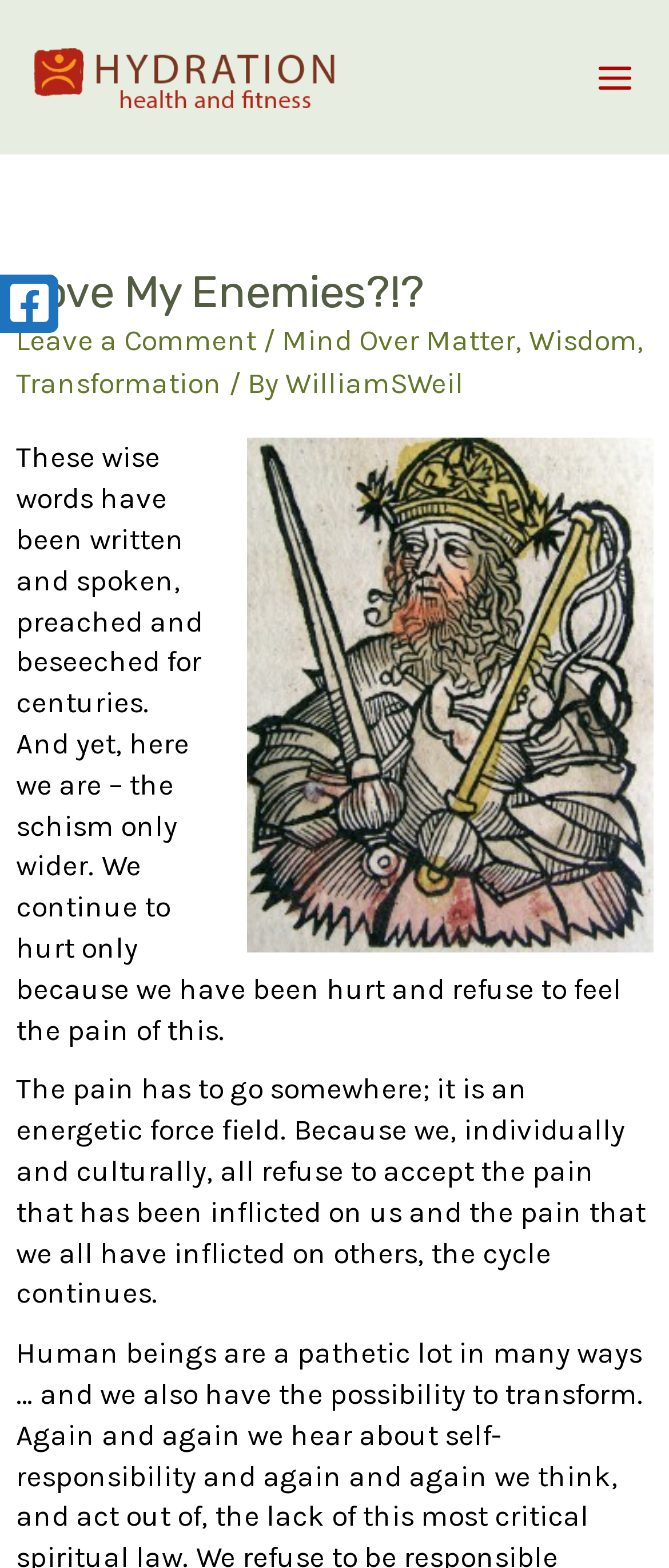What is the name of the website?
Answer with a single word or phrase, using the screenshot for reference.

Hydration Health and Fitness